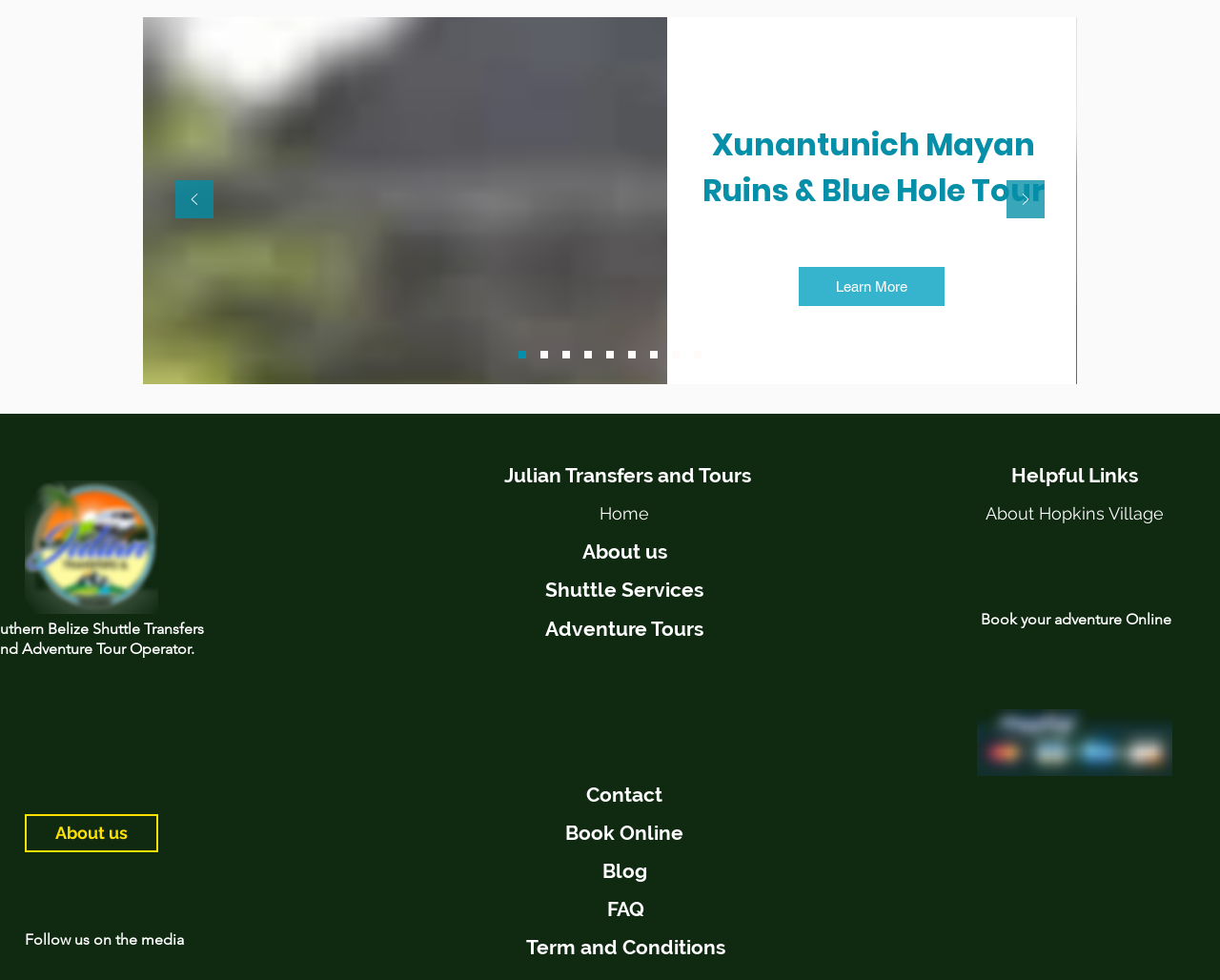What is the company name on the logo?
Using the image as a reference, give a one-word or short phrase answer.

Julian Transfers and Tours Belize